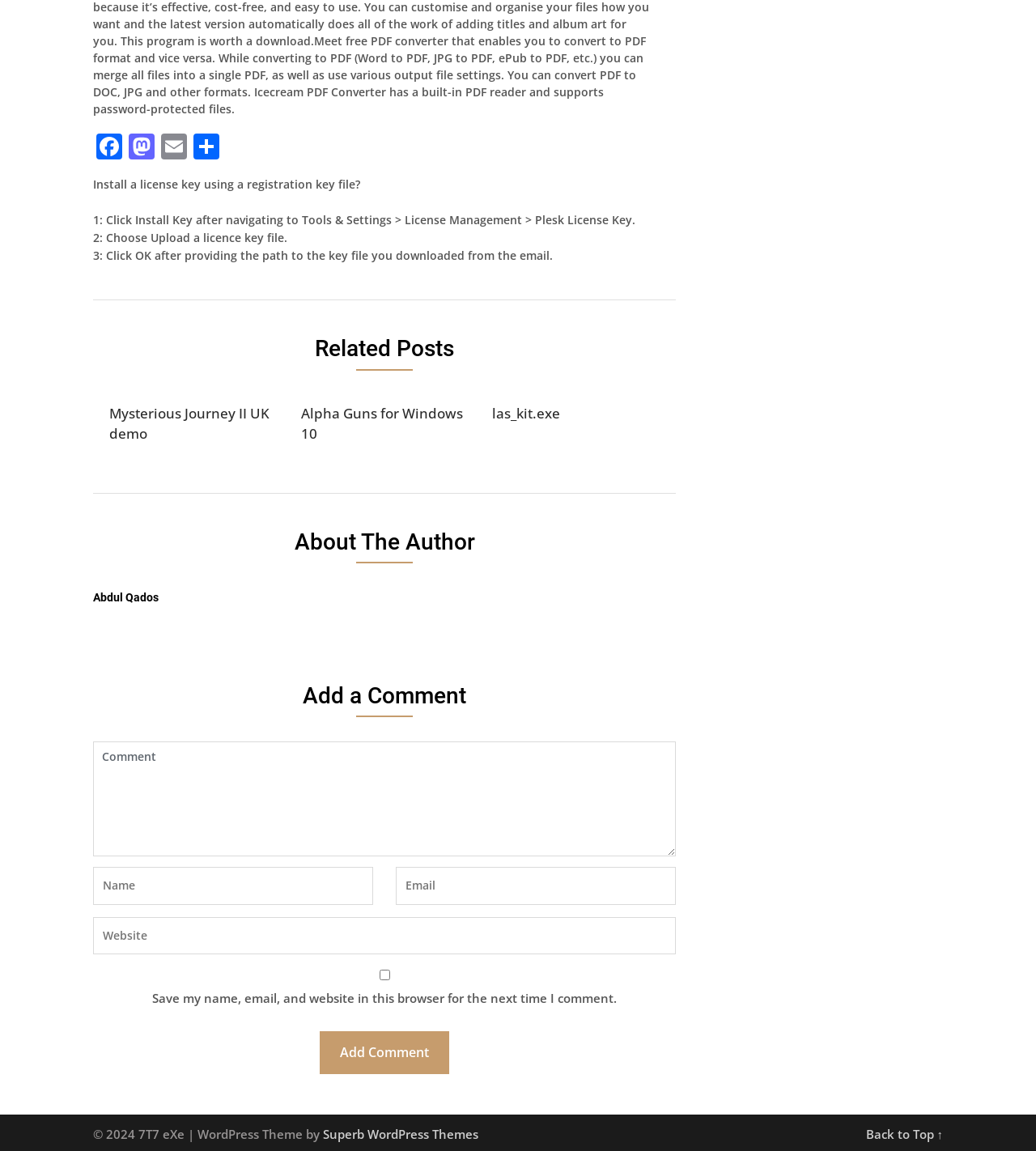Pinpoint the bounding box coordinates of the clickable area needed to execute the instruction: "Enter your name in the input field". The coordinates should be specified as four float numbers between 0 and 1, i.e., [left, top, right, bottom].

[0.09, 0.753, 0.36, 0.786]